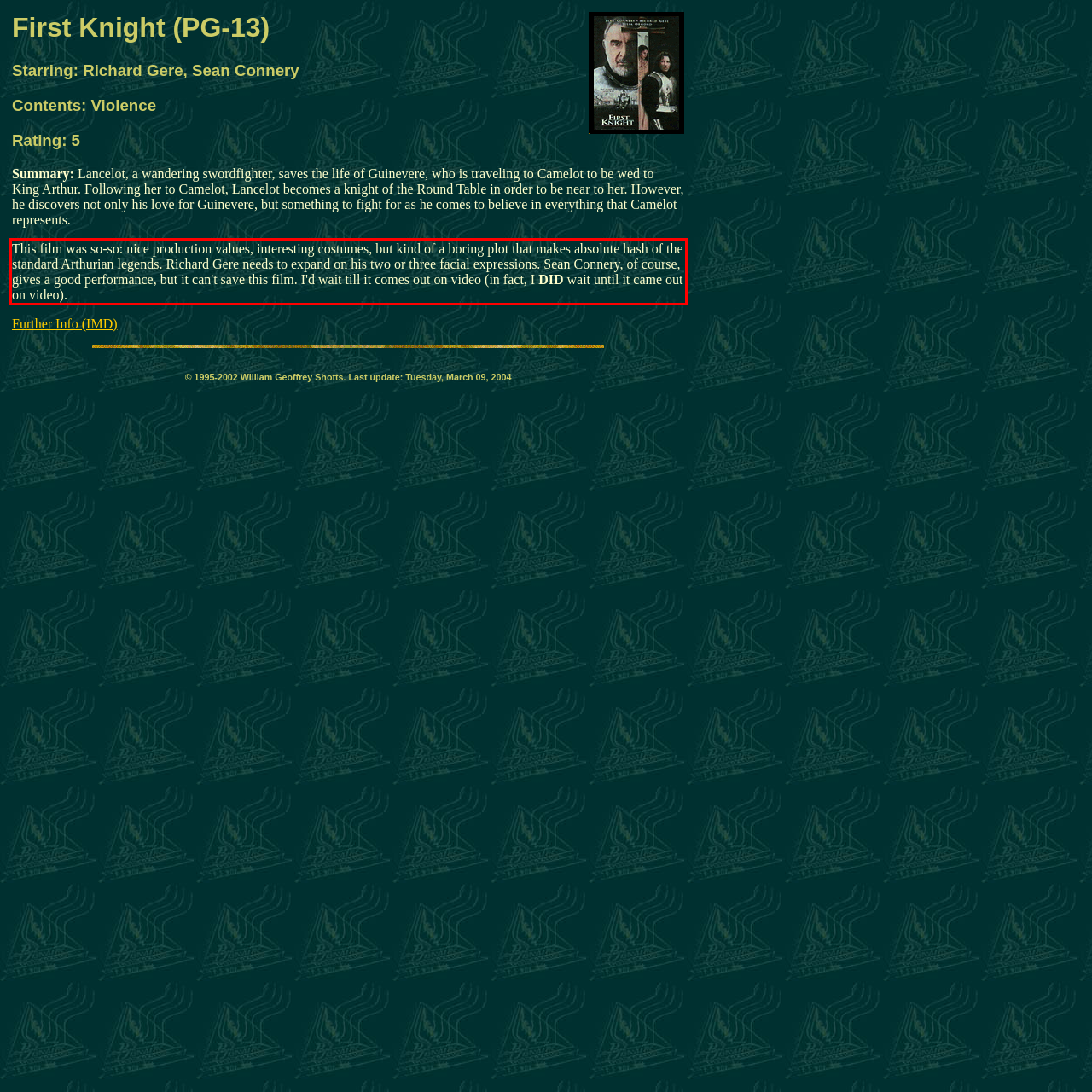You have a screenshot of a webpage with a red bounding box. Use OCR to generate the text contained within this red rectangle.

This film was so-so: nice production values, interesting costumes, but kind of a boring plot that makes absolute hash of the standard Arthurian legends. Richard Gere needs to expand on his two or three facial expressions. Sean Connery, of course, gives a good performance, but it can't save this film. I'd wait till it comes out on video (in fact, I DID wait until it came out on video).